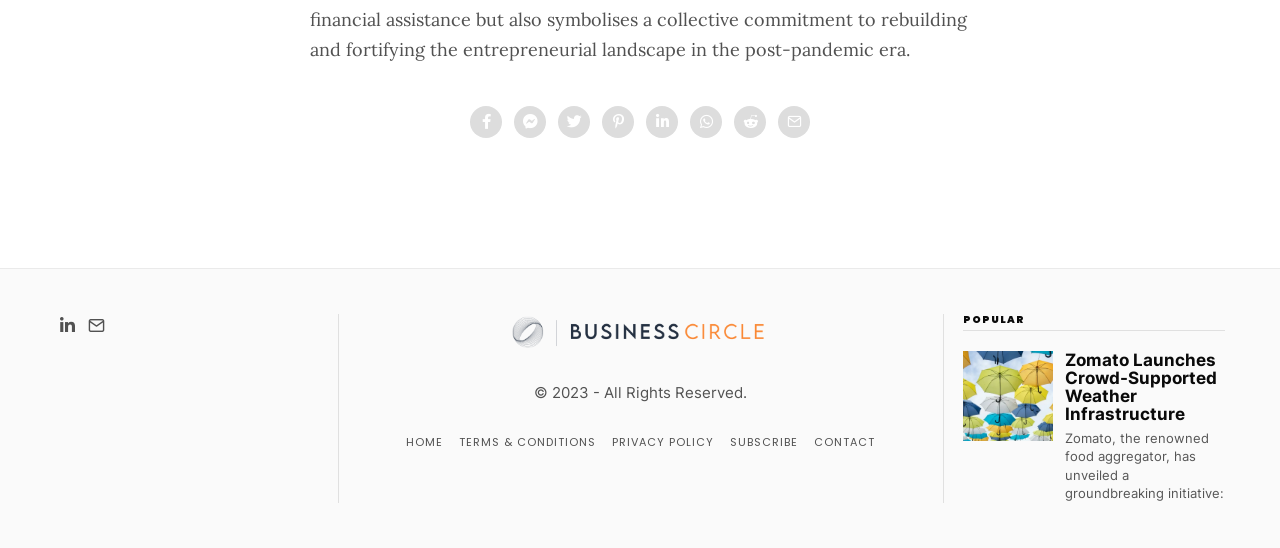Determine the bounding box coordinates of the region to click in order to accomplish the following instruction: "contact the website administrator". Provide the coordinates as four float numbers between 0 and 1, specifically [left, top, right, bottom].

[0.636, 0.792, 0.683, 0.823]